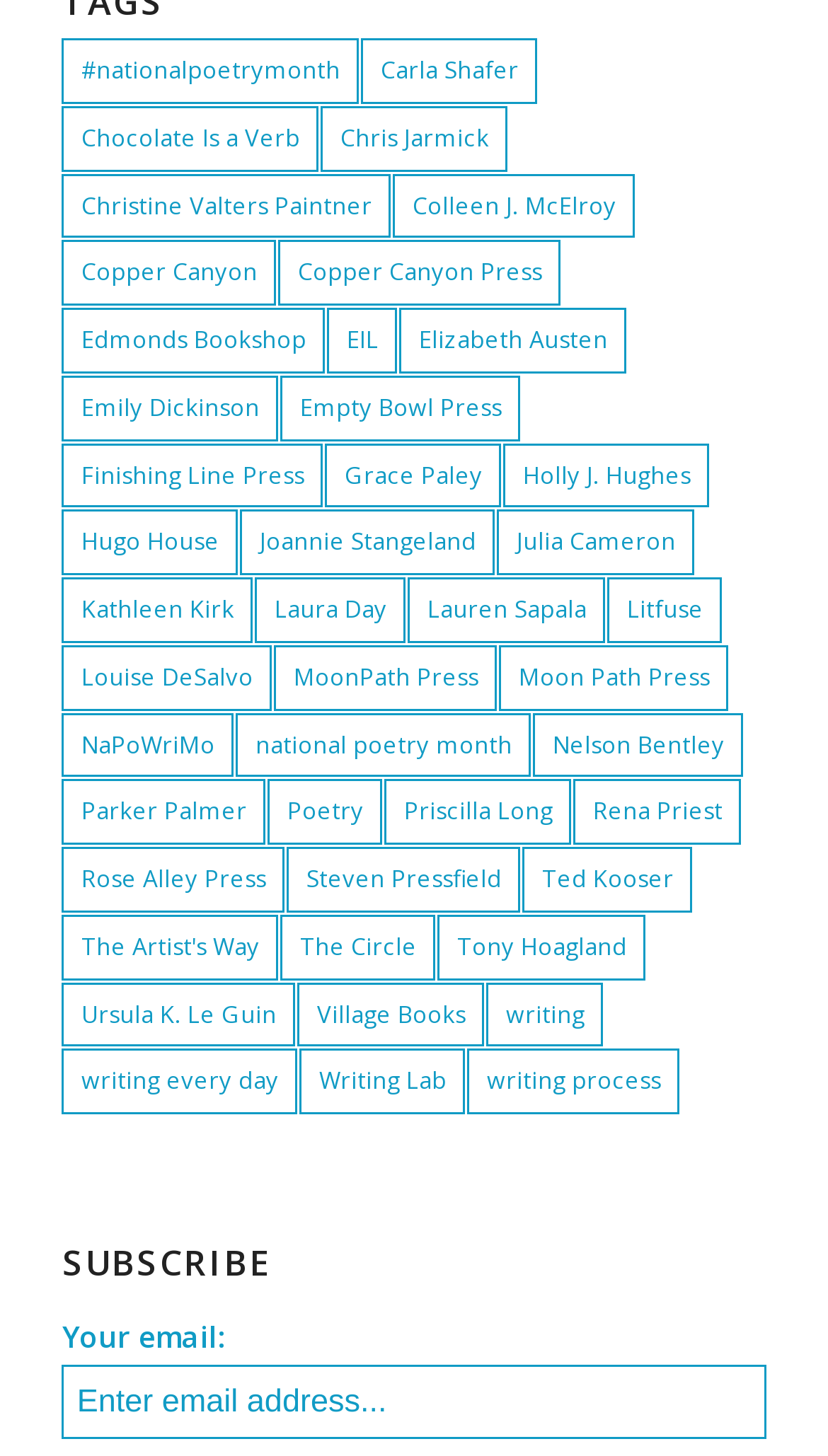What is the purpose of the textbox at the bottom of the page?
Please use the image to provide a one-word or short phrase answer.

Enter email address